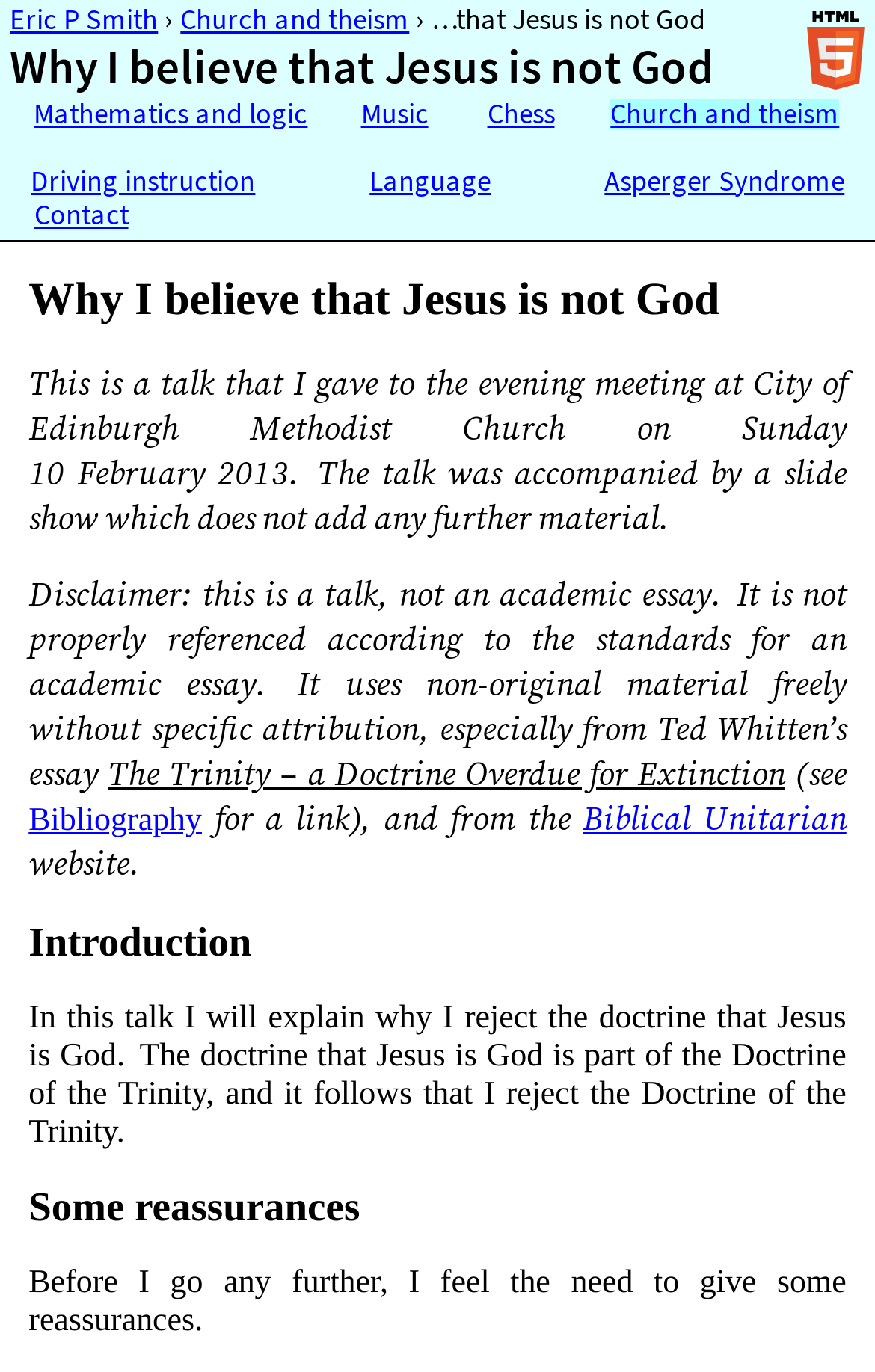Locate the UI element described by Church and theism and provide its bounding box coordinates. Use the format (top-left x, top-left y, bottom-right x, bottom-right y) with all values as floating point numbers between 0 and 1.

[0.206, 0.004, 0.468, 0.027]